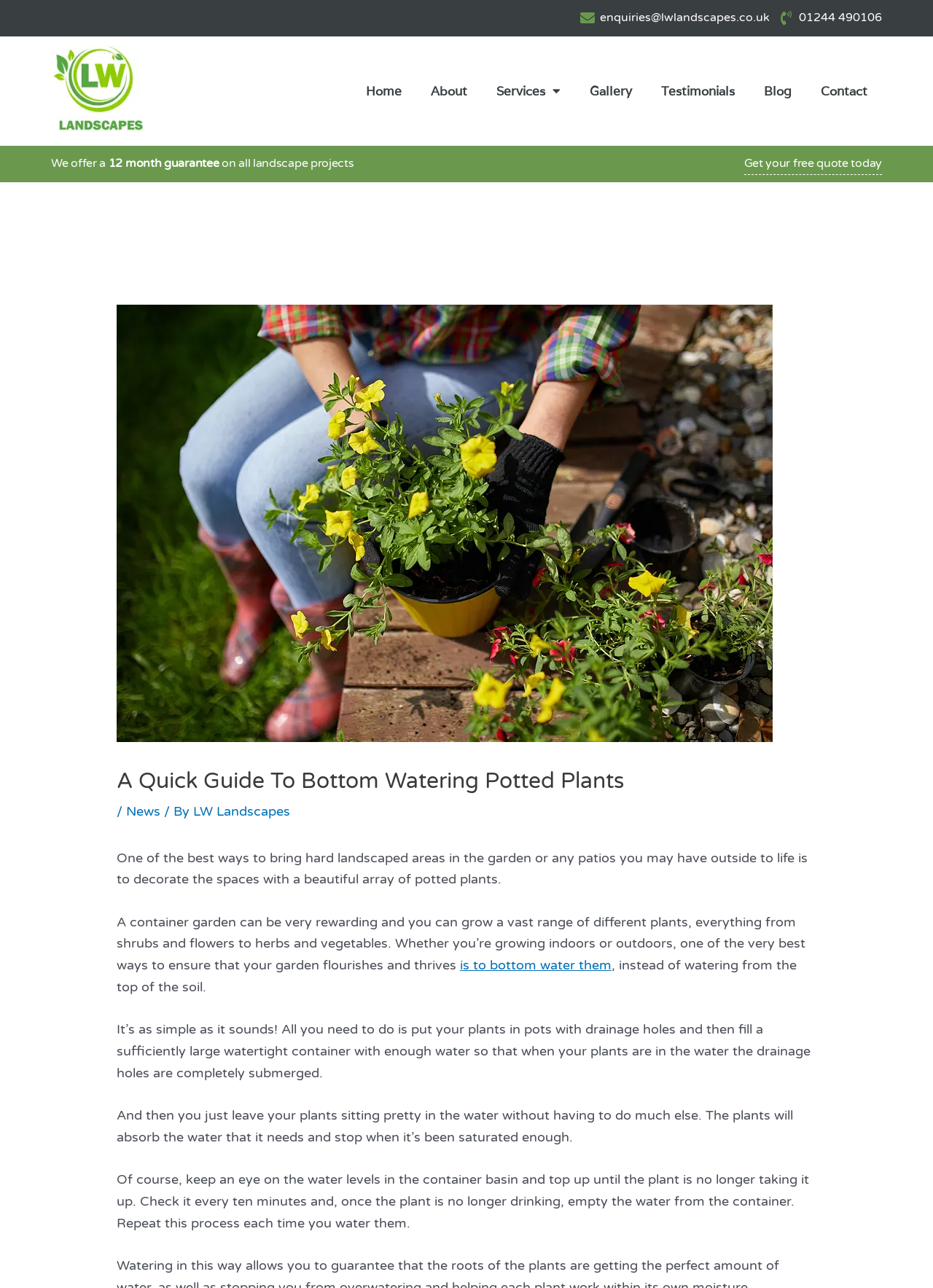What is required to bottom water potted plants?
Please provide a comprehensive answer based on the contents of the image.

To bottom water potted plants, you need pots with drainage holes. This is mentioned in the text 'All you need to do is put your plants in pots with drainage holes and then fill a sufficiently large watertight container with enough water...'. The drainage holes allow excess water to escape, preventing waterlogged soil.